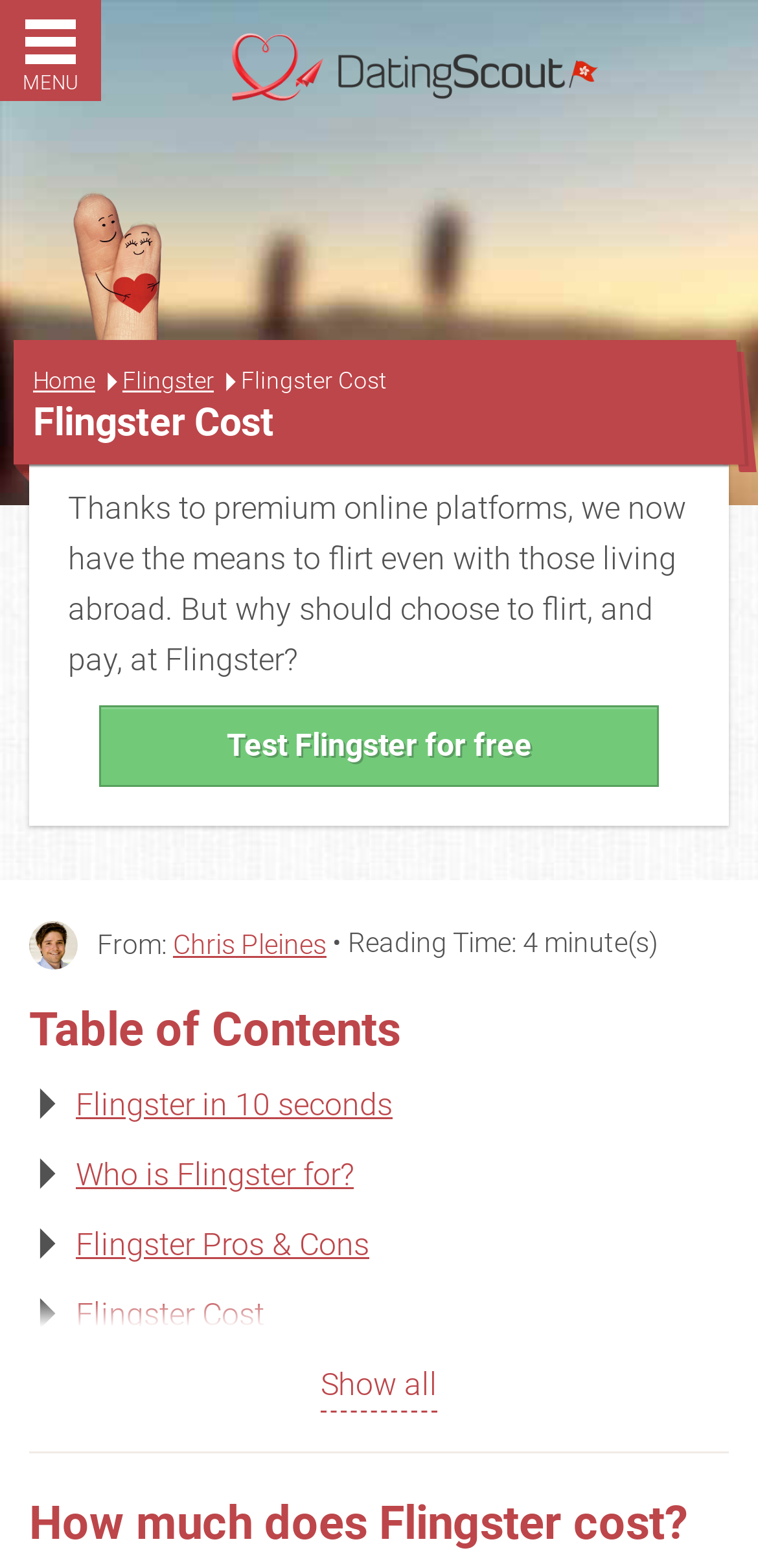Specify the bounding box coordinates of the element's region that should be clicked to achieve the following instruction: "Click the 'Flingster' link". The bounding box coordinates consist of four float numbers between 0 and 1, in the format [left, top, right, bottom].

[0.162, 0.231, 0.282, 0.255]